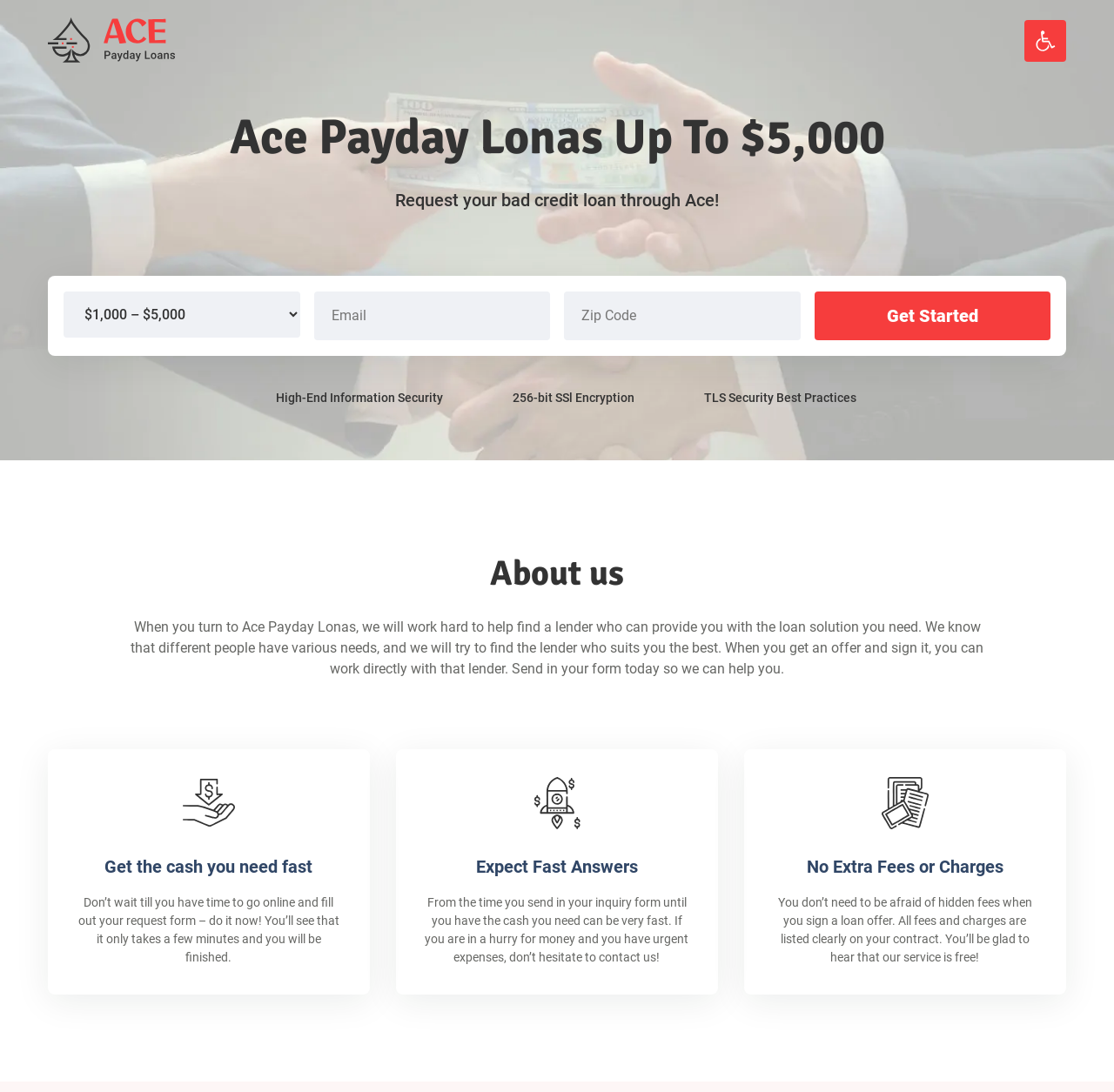Determine the bounding box coordinates for the UI element with the following description: "Lake Abant". The coordinates should be four float numbers between 0 and 1, represented as [left, top, right, bottom].

None